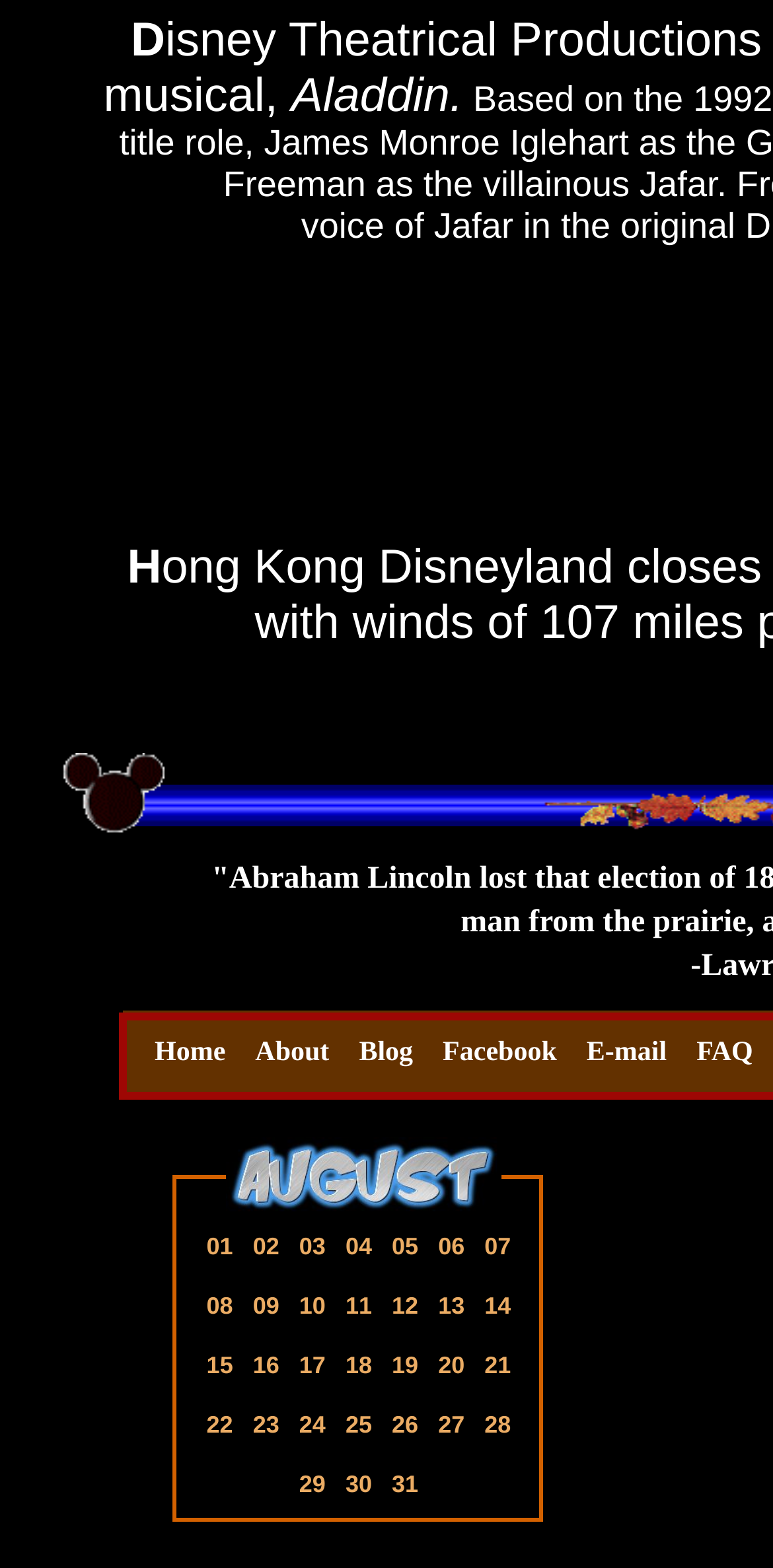Determine the bounding box coordinates of the region I should click to achieve the following instruction: "Visit 'news'". Ensure the bounding box coordinates are four float numbers between 0 and 1, i.e., [left, top, right, bottom].

None